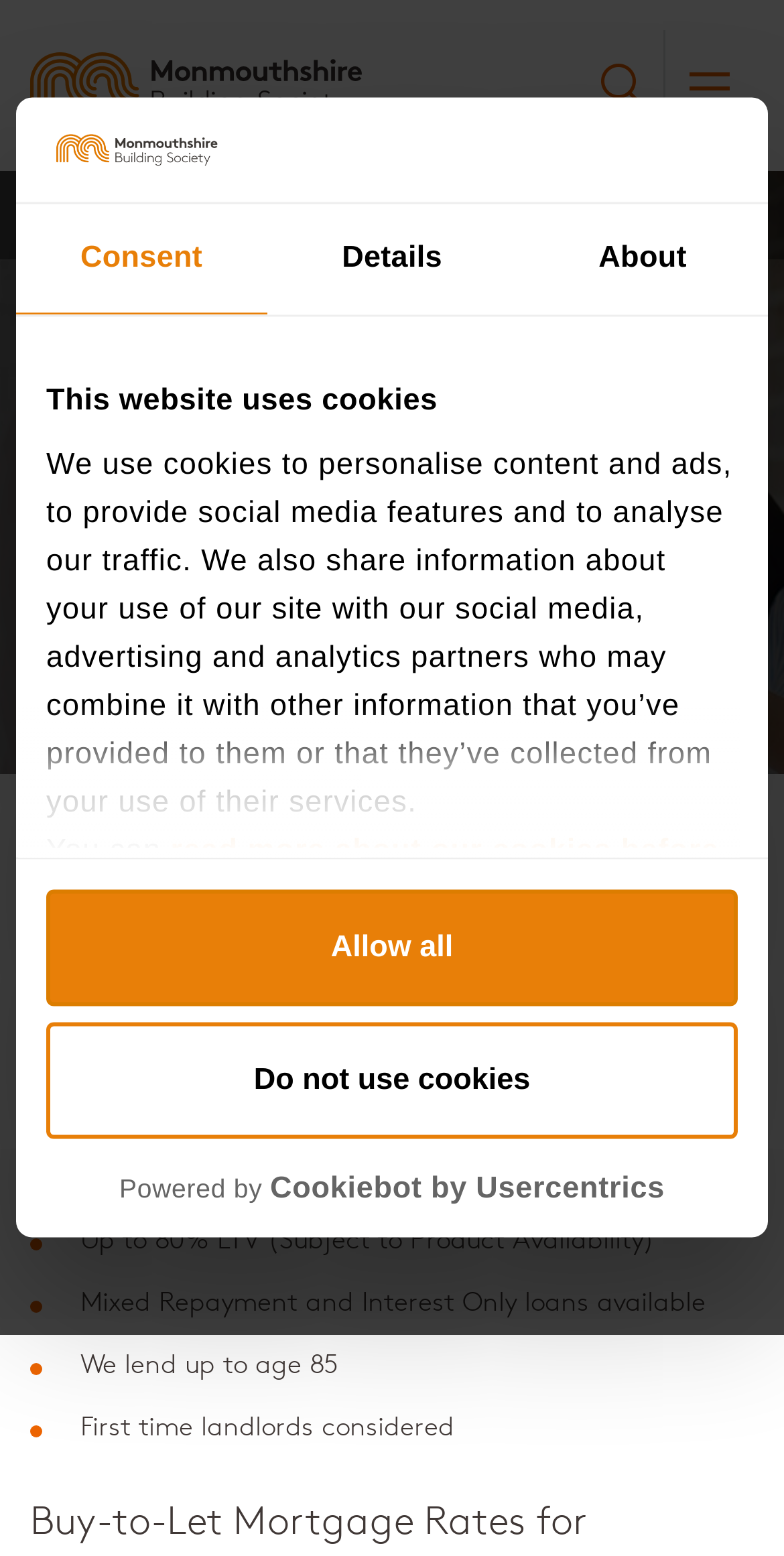Extract the bounding box coordinates for the UI element described as: "Allow all".

[0.059, 0.572, 0.941, 0.647]